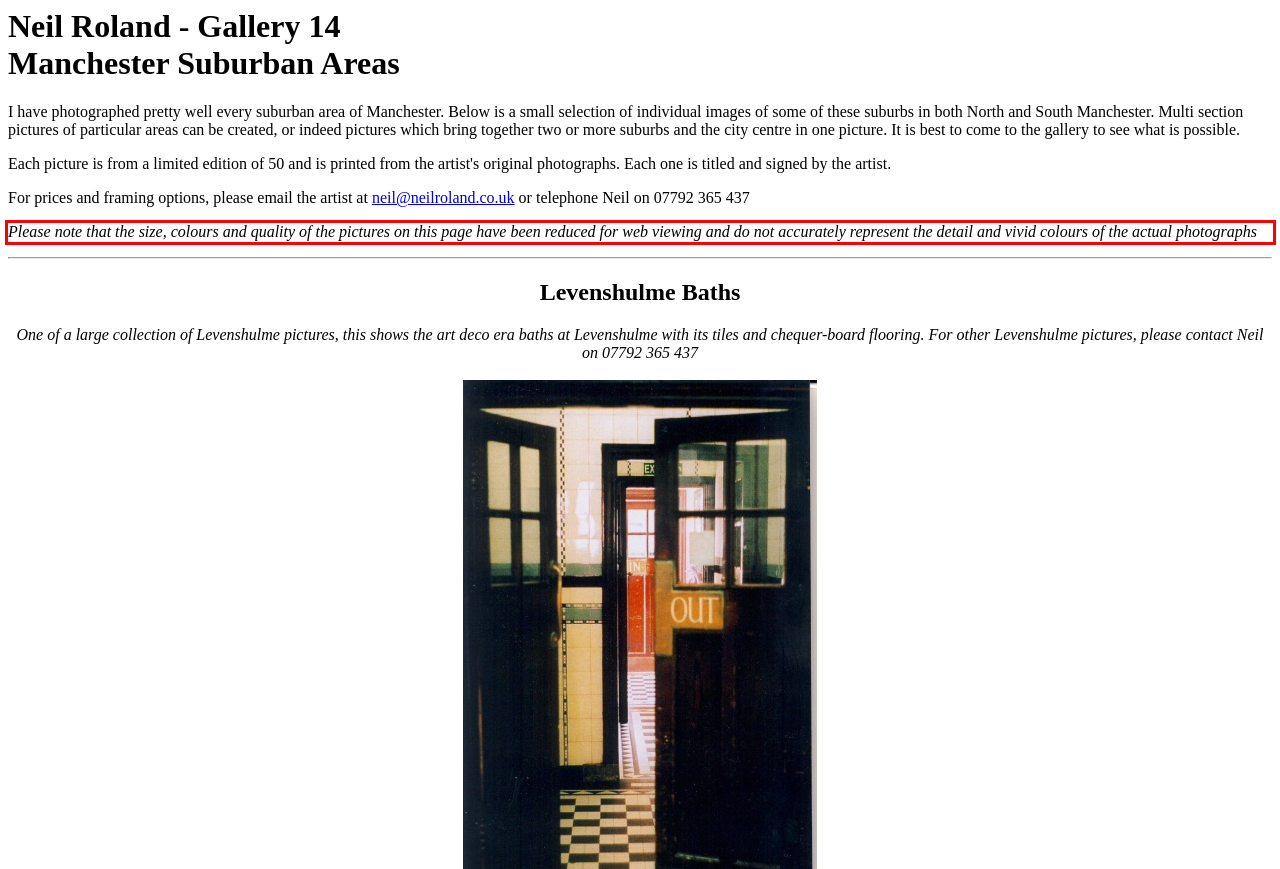Given a screenshot of a webpage, identify the red bounding box and perform OCR to recognize the text within that box.

Please note that the size, colours and quality of the pictures on this page have been reduced for web viewing and do not accurately represent the detail and vivid colours of the actual photographs